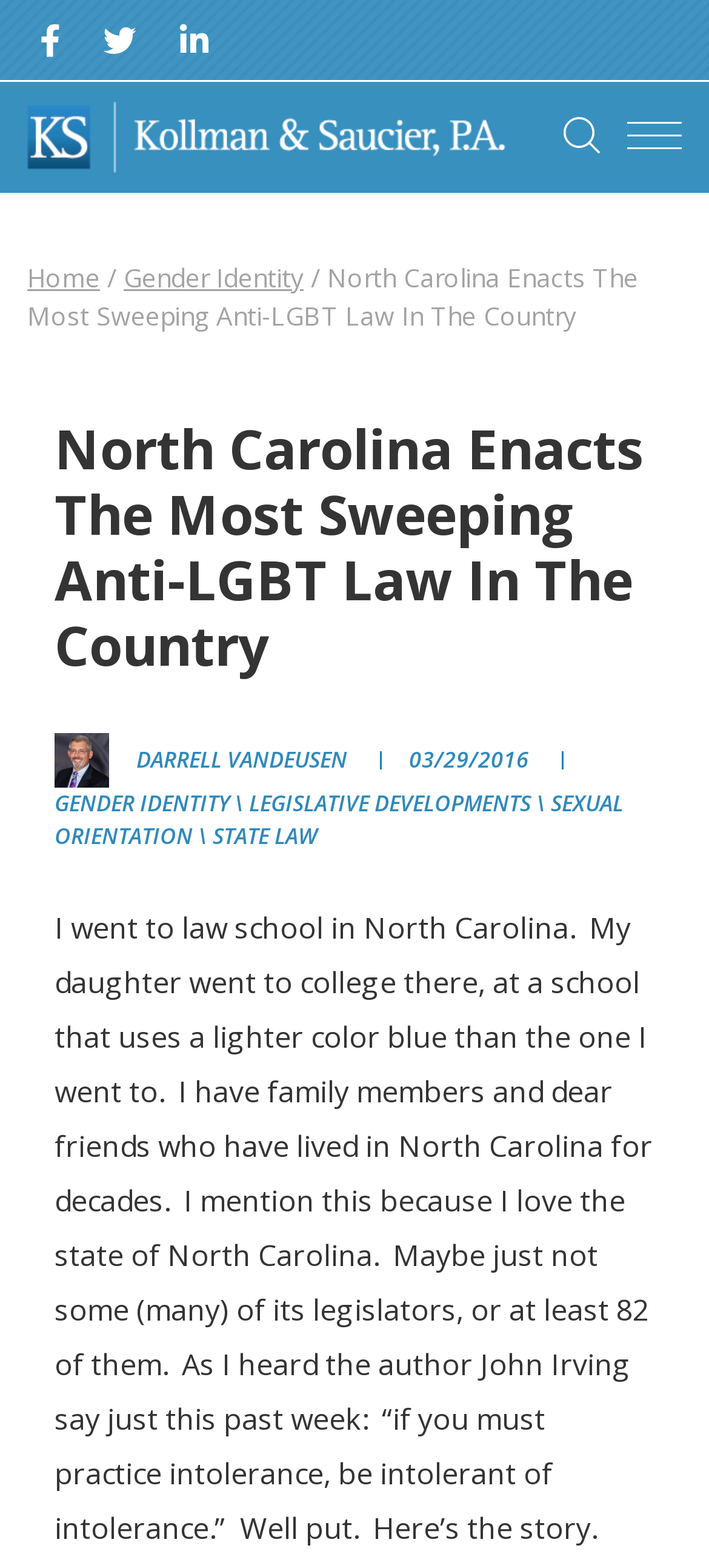Who is the author of the quote?
Based on the image, answer the question in a detailed manner.

The author of the quote 'if you must practice intolerance, be intolerant of intolerance' is mentioned as John Irving, who is quoted by the author of the article.